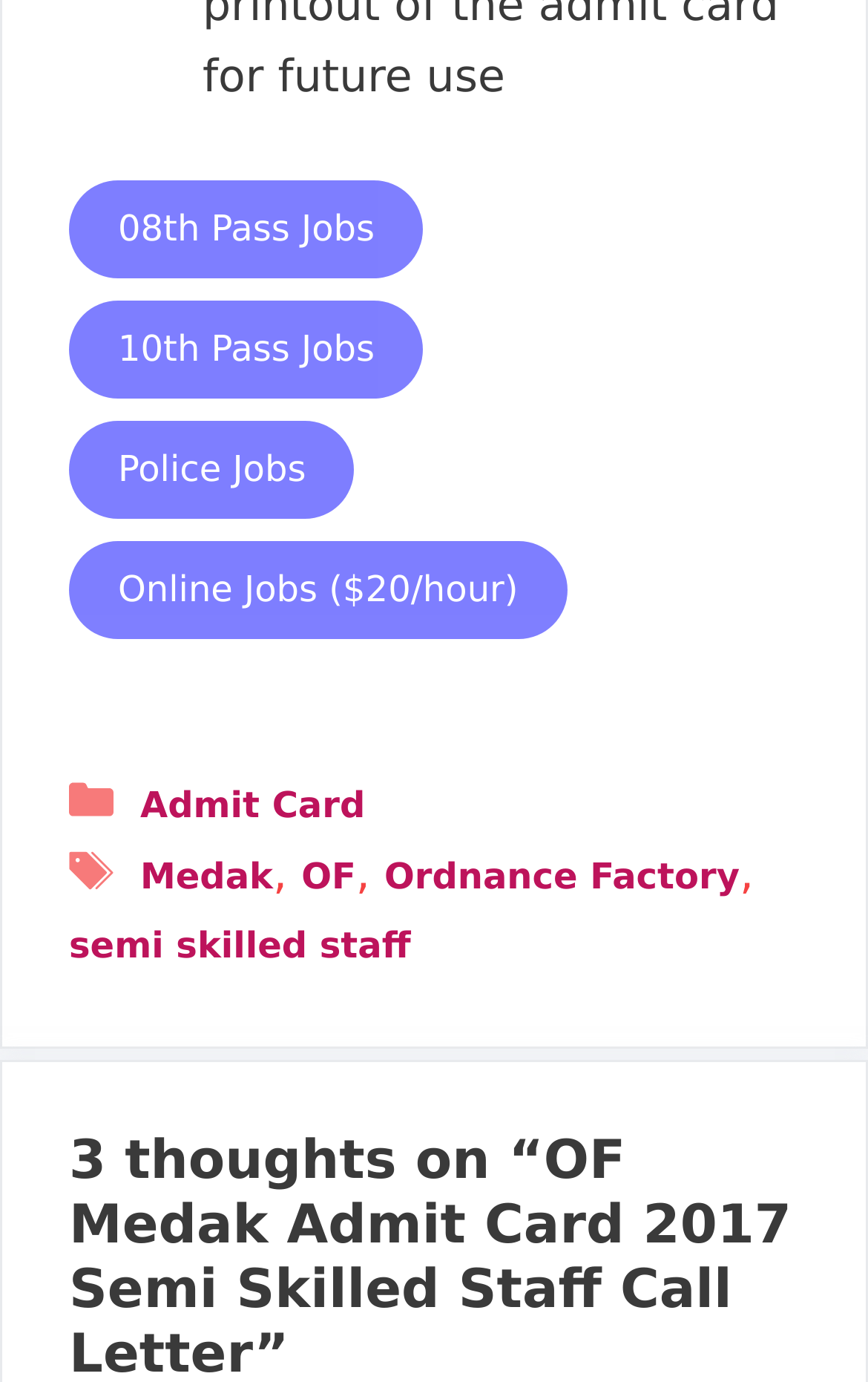How many links are there in the footer section?
Can you offer a detailed and complete answer to this question?

I counted the number of link elements in the footer section, which are 'Admit Card', 'Medak', 'OF', 'Ordnance Factory', and 'semi skilled staff'.